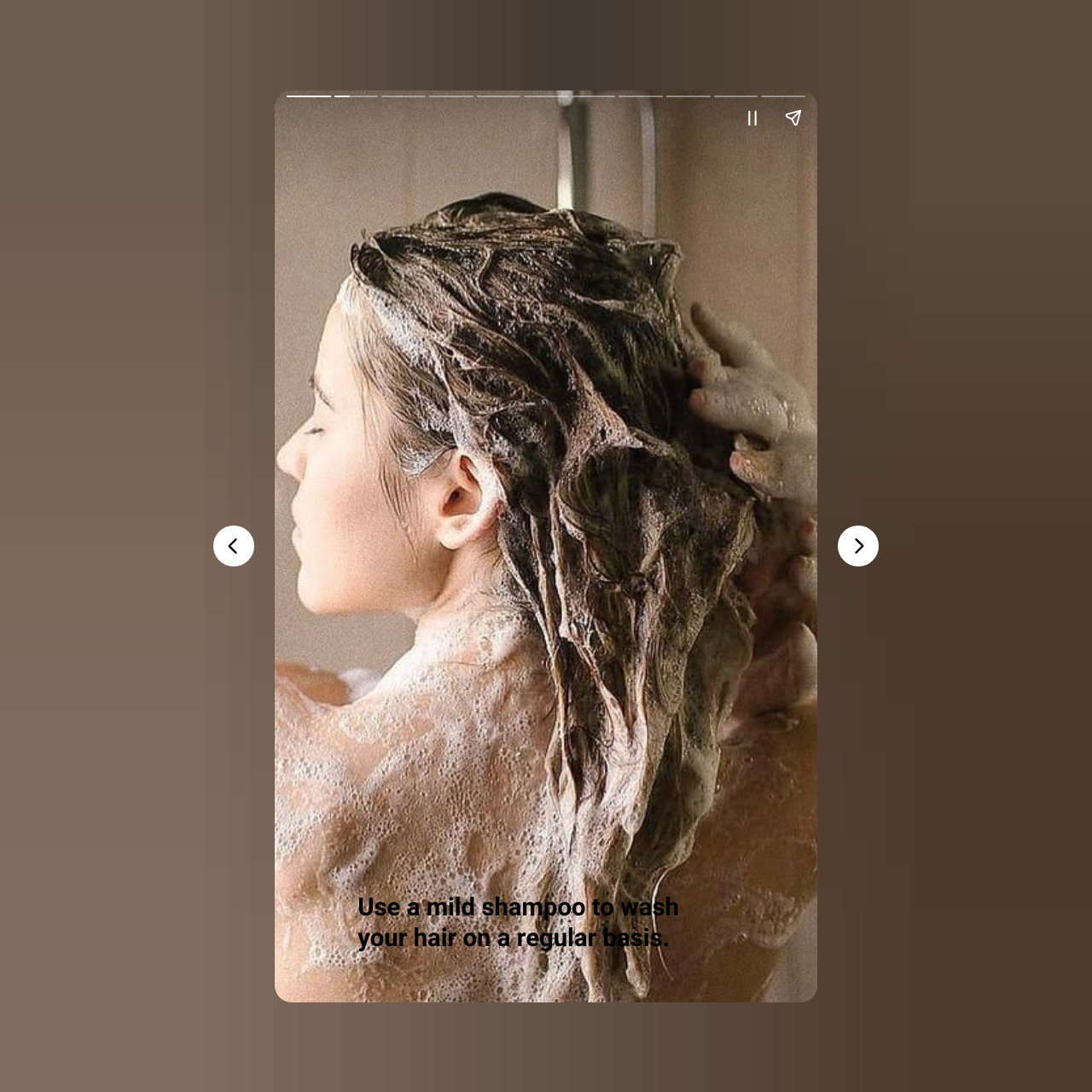Refer to the image and provide an in-depth answer to the question: 
What is the background element that covers the entire webpage?

The Canvas element with bounding box coordinates [0.0, 0.0, 1.0, 1.0] suggests that it is a background element that covers the entire webpage, providing a foundation for the other elements to be displayed on.